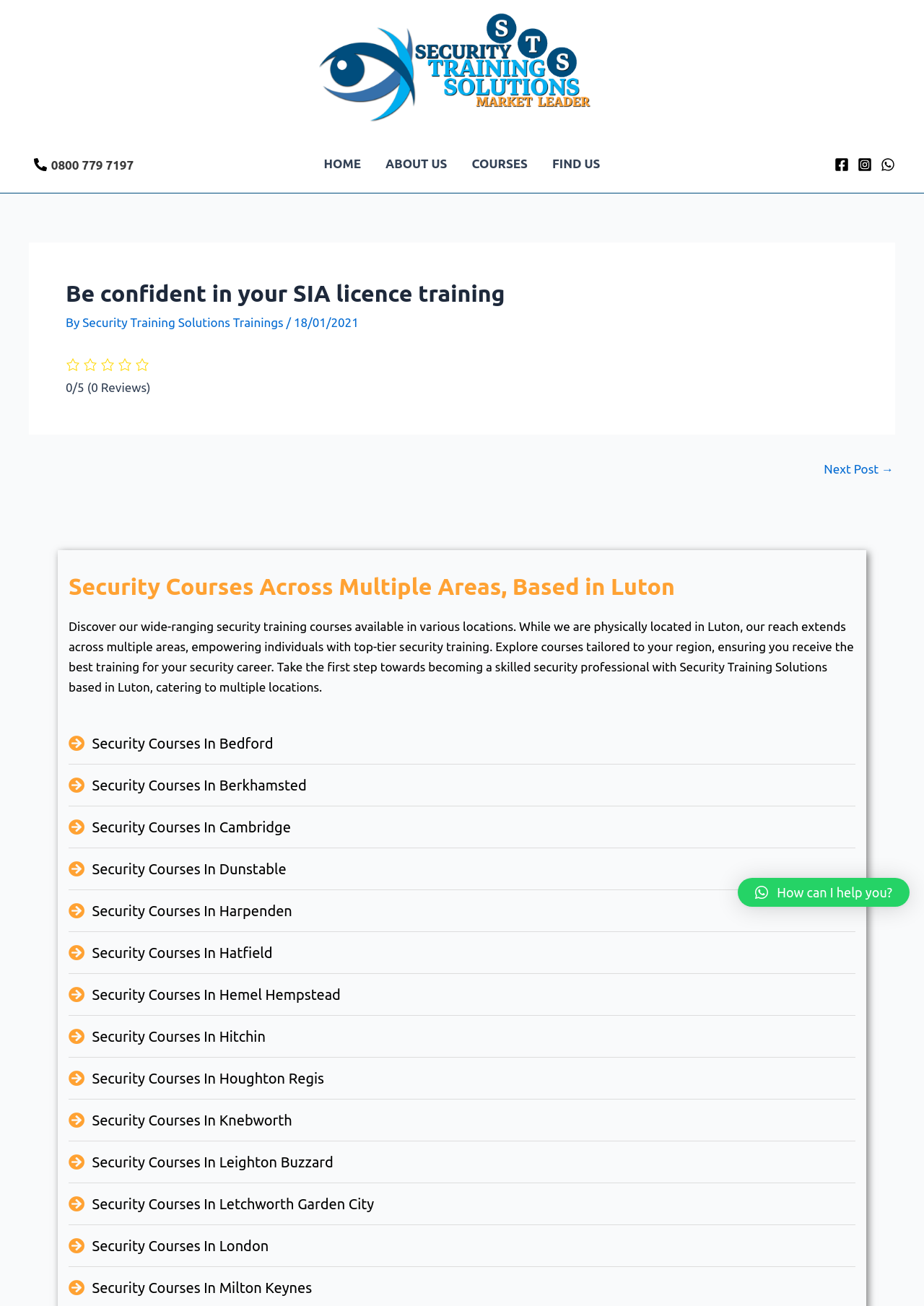Find the bounding box coordinates for the HTML element described as: "Security Courses in Leighton Buzzard". The coordinates should consist of four float values between 0 and 1, i.e., [left, top, right, bottom].

[0.074, 0.882, 0.926, 0.898]